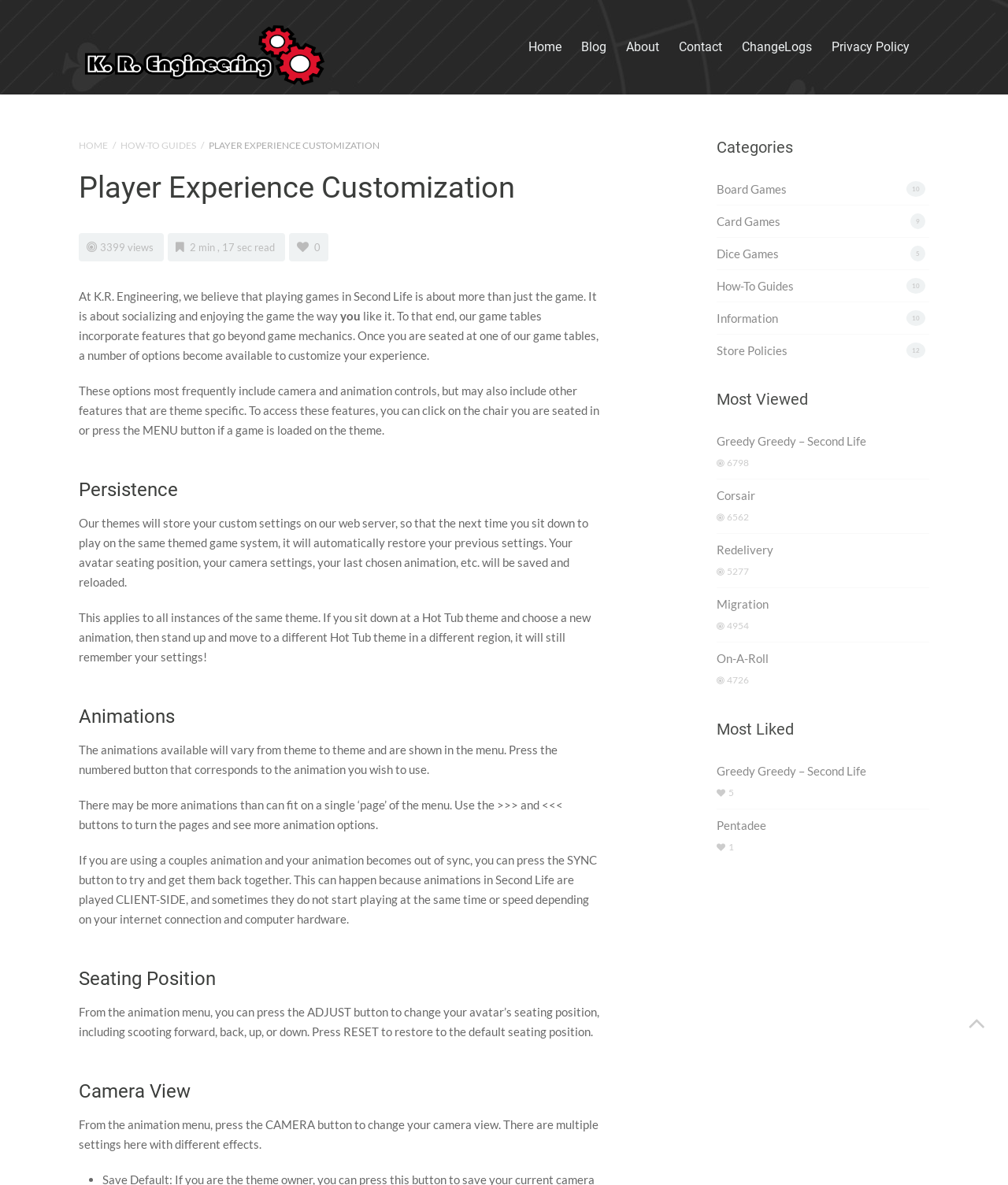Please identify the bounding box coordinates of the element I need to click to follow this instruction: "Click on the 'Home' link".

[0.524, 0.0, 0.557, 0.08]